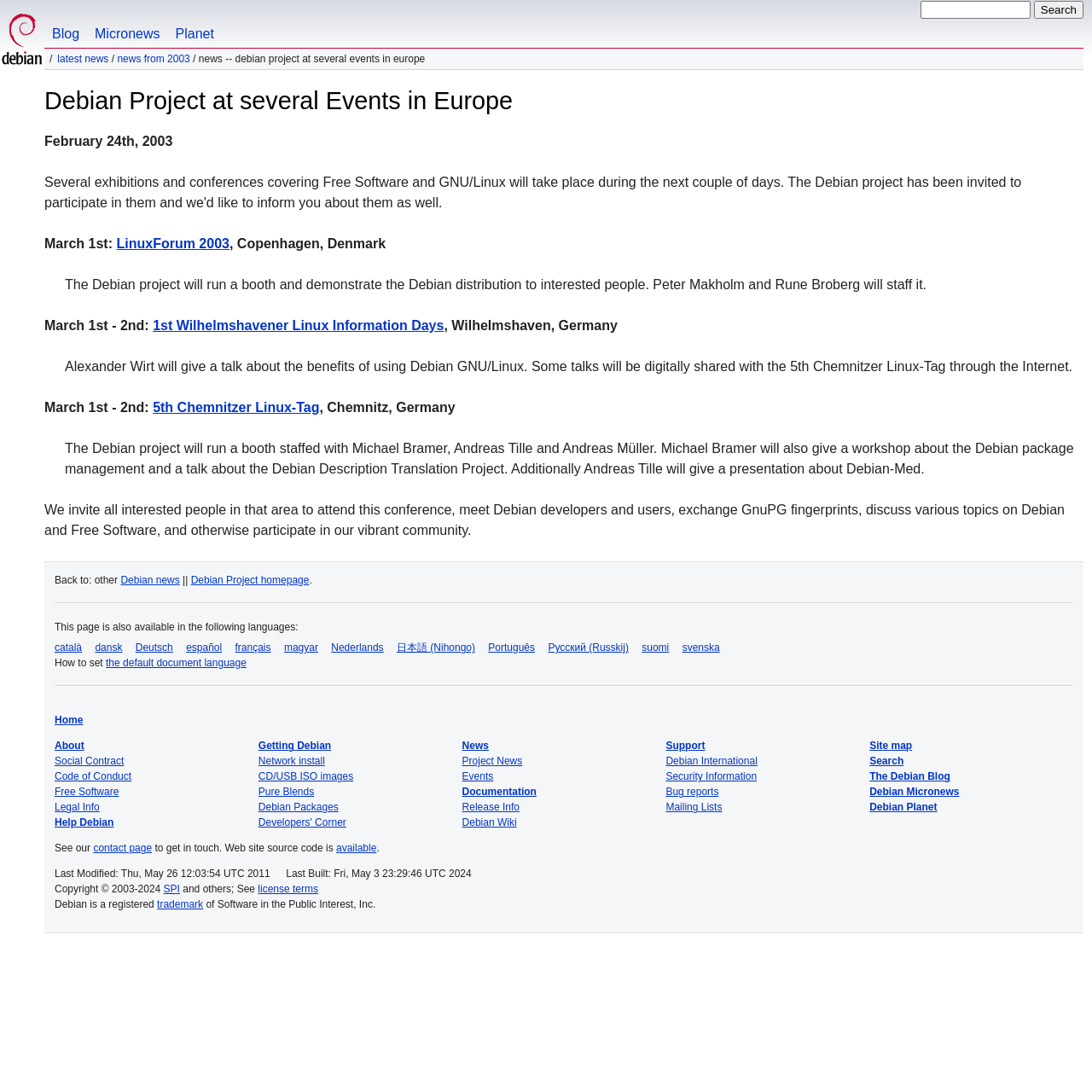Please specify the coordinates of the bounding box for the element that should be clicked to carry out this instruction: "View the latest news". The coordinates must be four float numbers between 0 and 1, formatted as [left, top, right, bottom].

[0.053, 0.048, 0.1, 0.059]